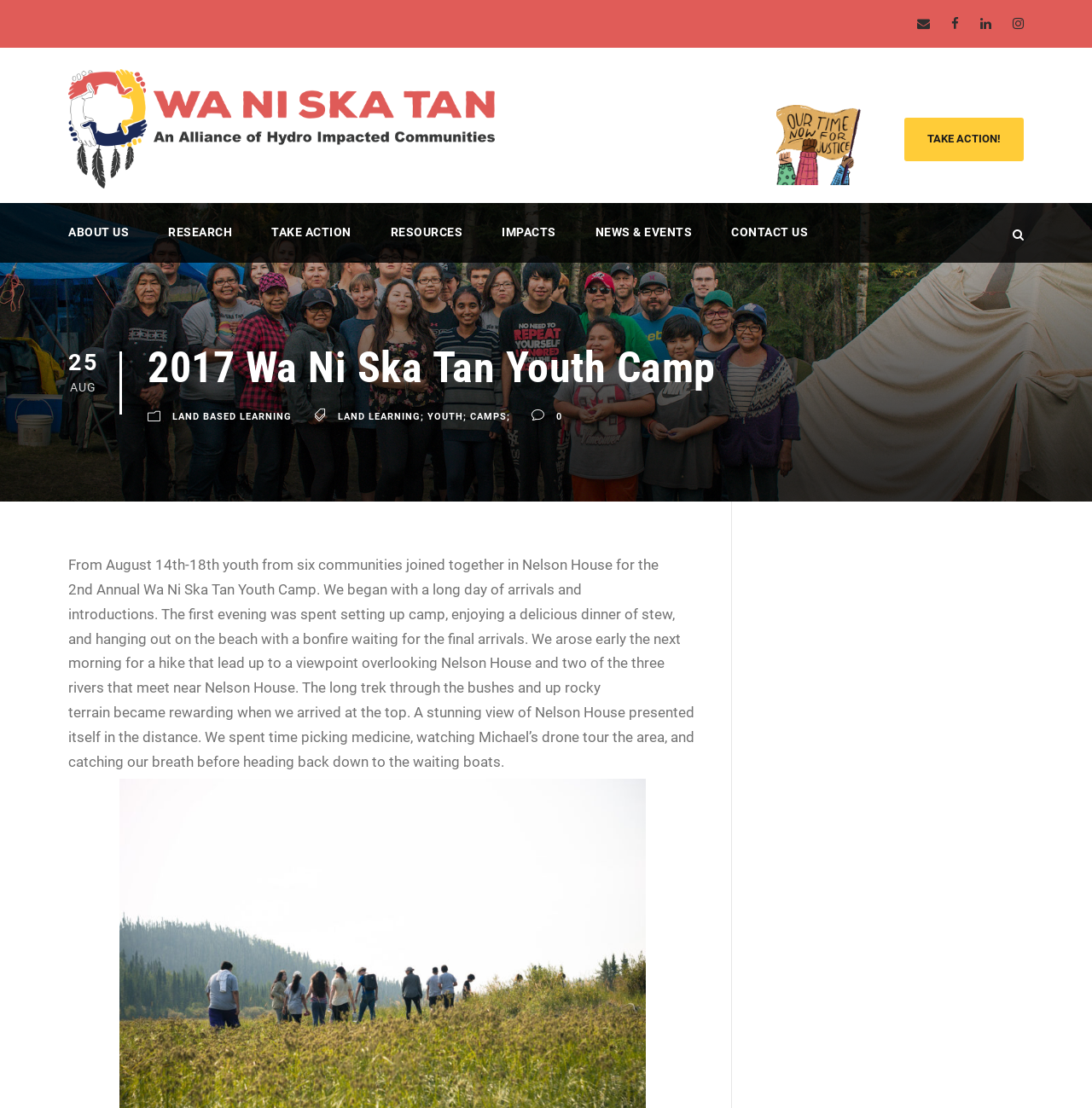Find the bounding box coordinates for the area that must be clicked to perform this action: "Click the CONTACT US link".

[0.67, 0.201, 0.74, 0.237]